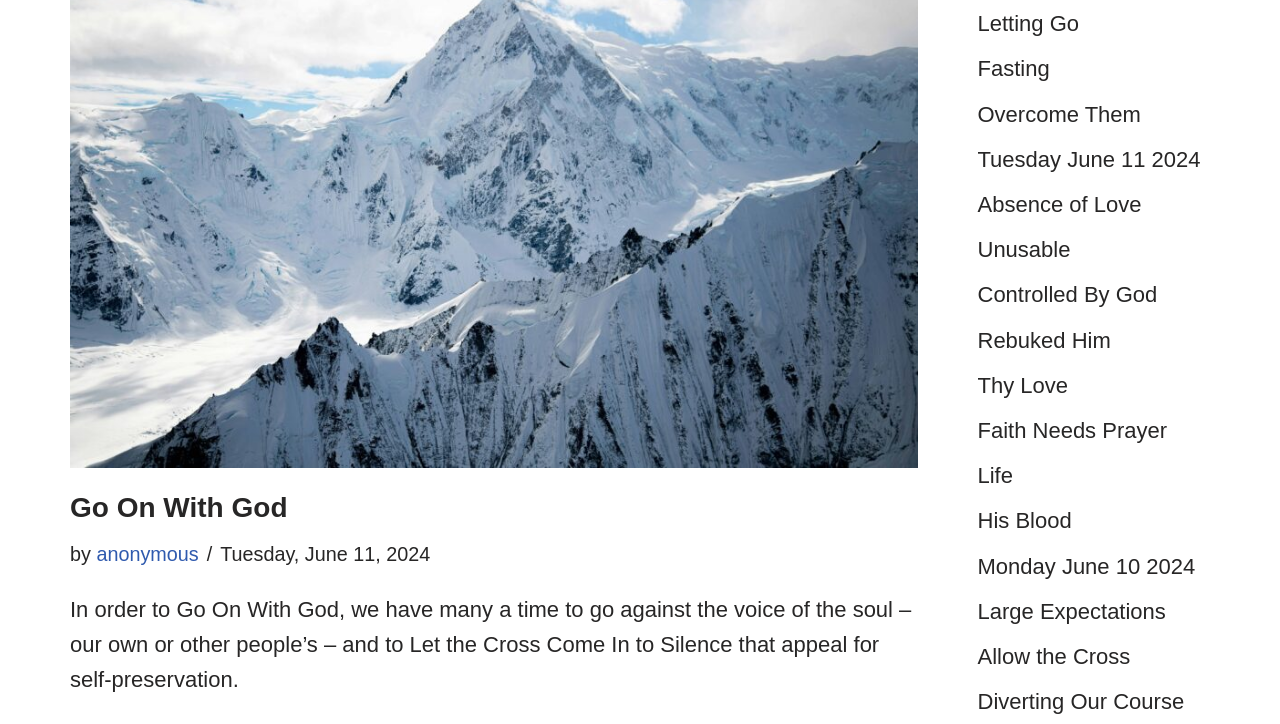Based on the image, please respond to the question with as much detail as possible:
What are the topics related to the article?

The topics related to the article can be found in the link elements located at the right side of the webpage with bounding box coordinates ranging from [0.764, 0.016, 0.843, 0.05] to [0.764, 0.952, 0.925, 0.986]. These topics include 'Letting Go', 'Fasting', 'Overcome Them', and many others.